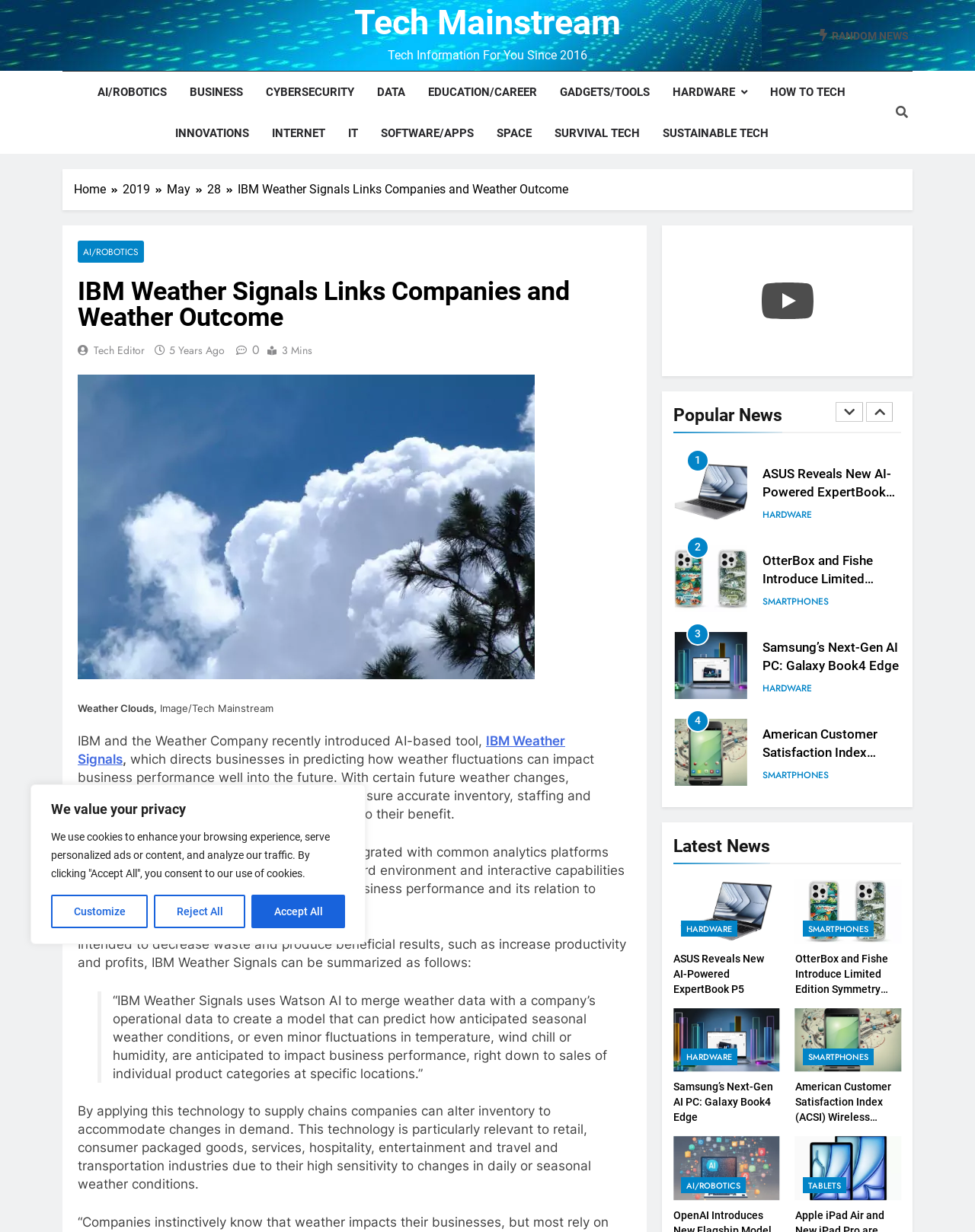Could you determine the bounding box coordinates of the clickable element to complete the instruction: "Click on the ASUS Reveals New AI-Powered ExpertBook P5 link"? Provide the coordinates as four float numbers between 0 and 1, i.e., [left, top, right, bottom].

[0.782, 0.379, 0.918, 0.421]